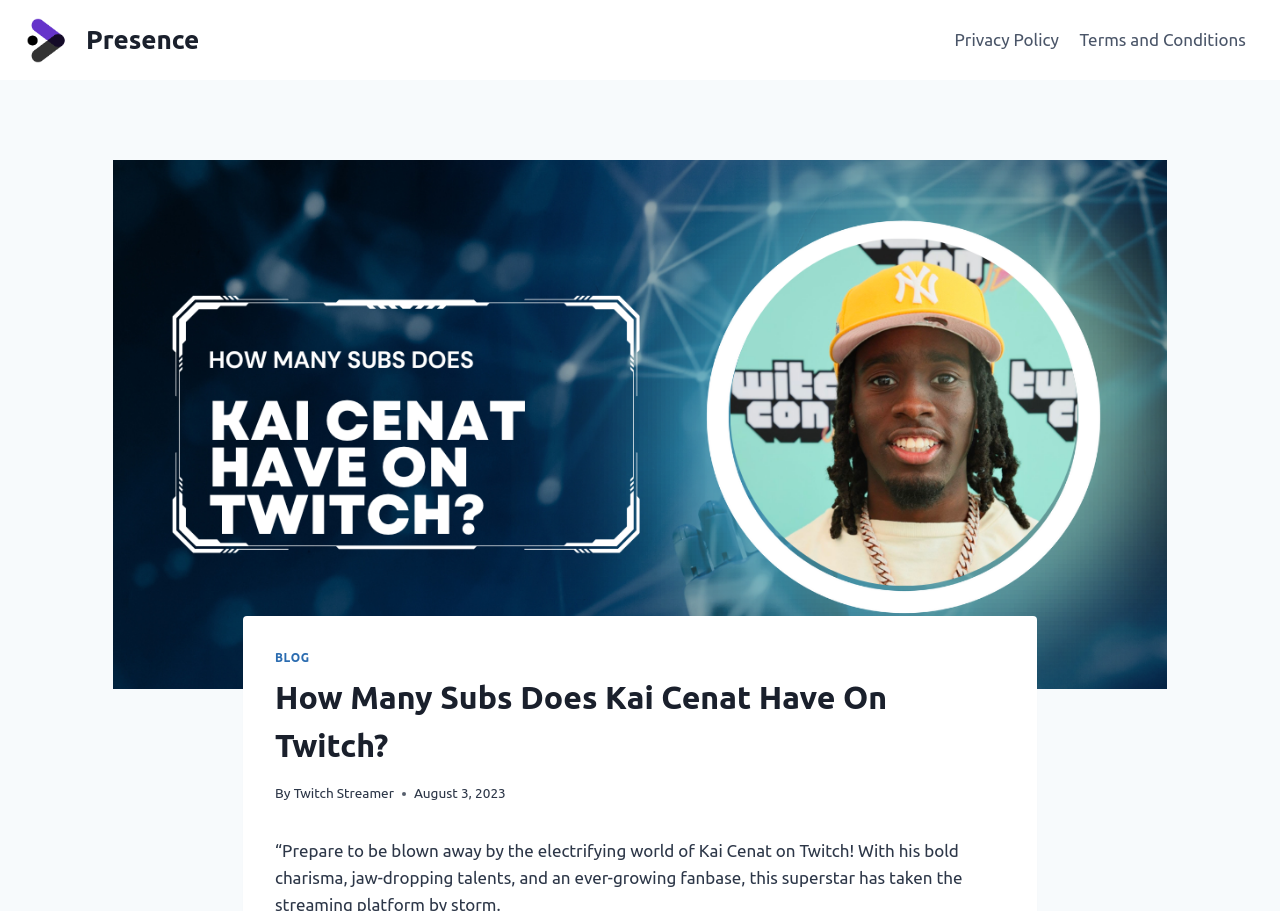What is the name of the Twitch streamer?
Based on the image, answer the question with as much detail as possible.

The name of the Twitch streamer can be found in the header section of the webpage, where it is mentioned as 'By Twitch Streamer'.